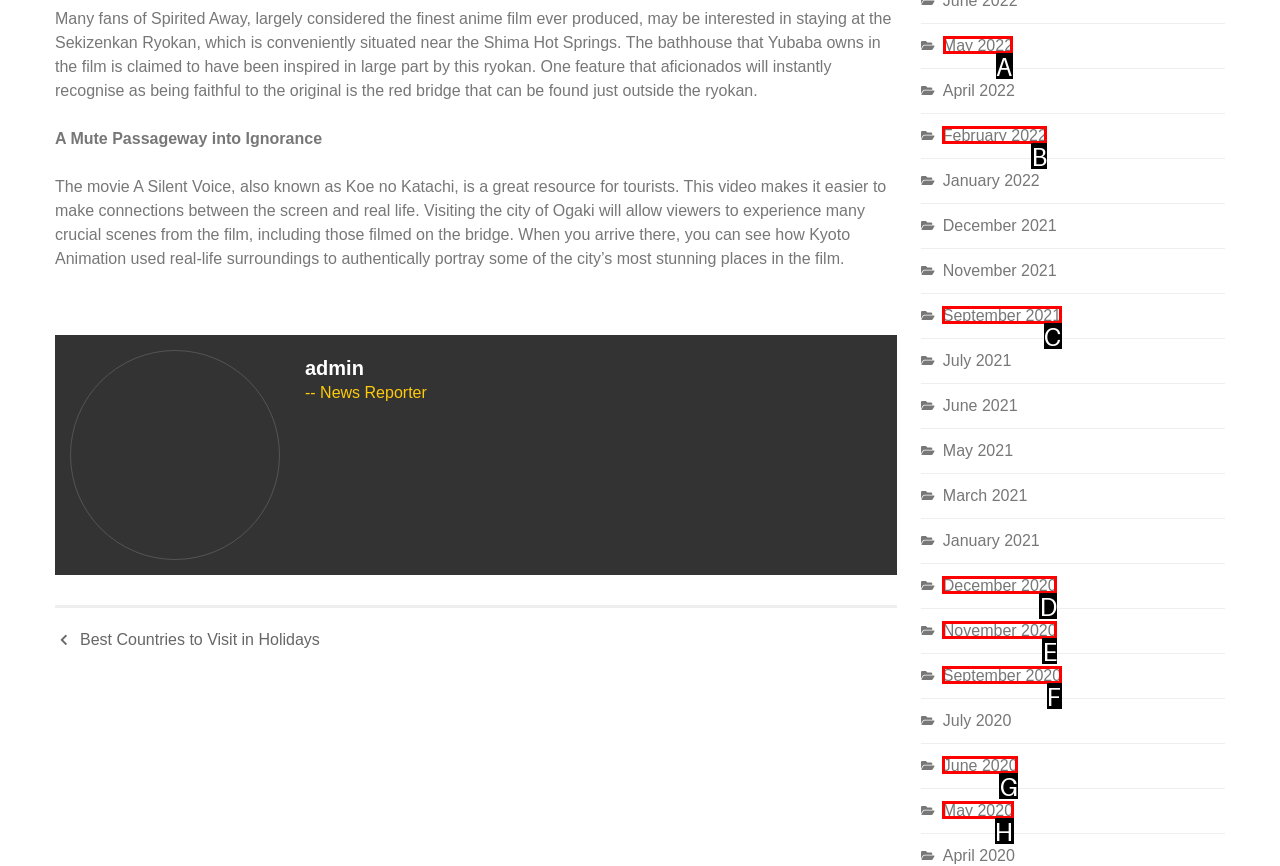Indicate the letter of the UI element that should be clicked to accomplish the task: Read news from May 2022. Answer with the letter only.

A